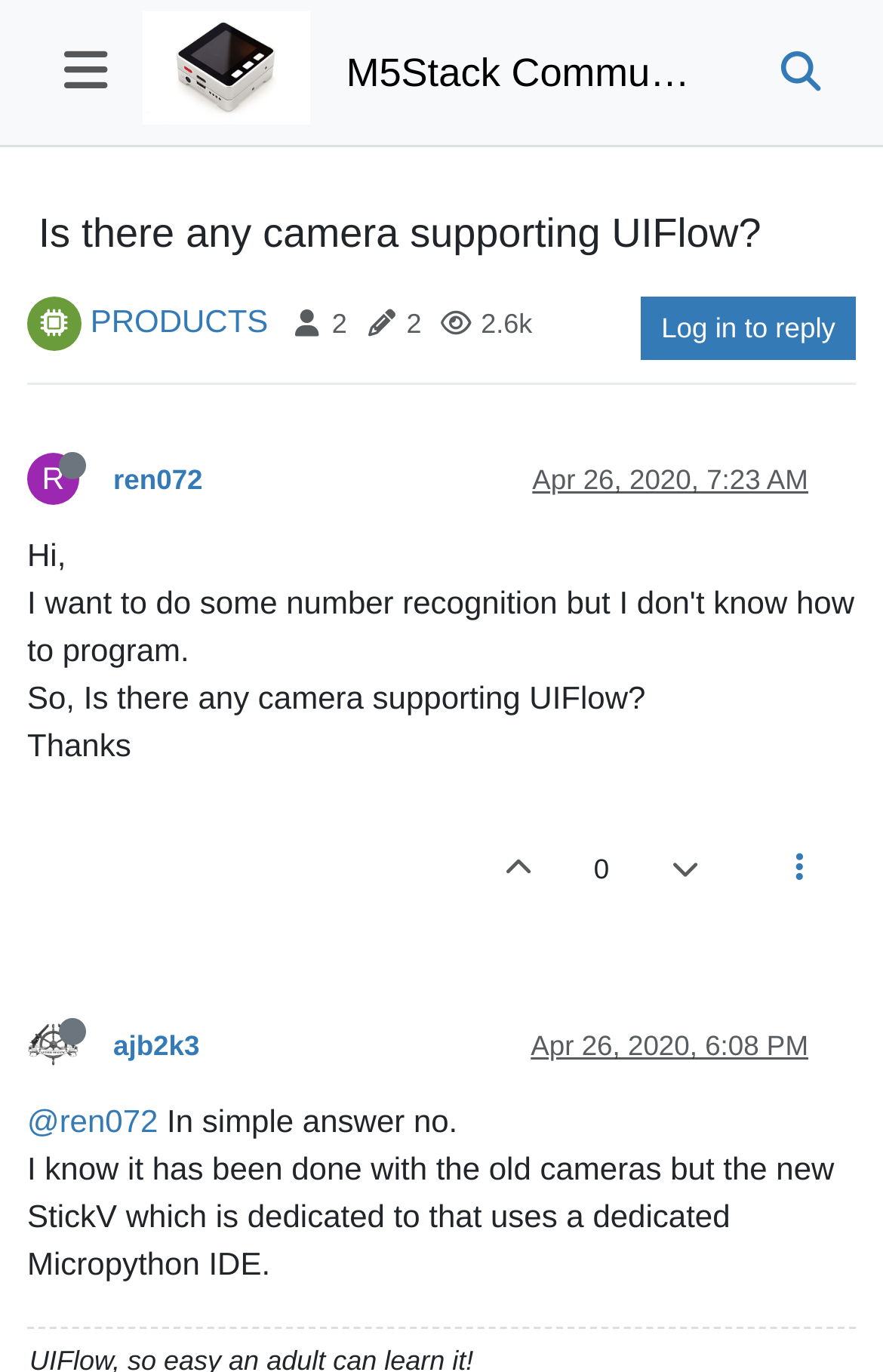Please identify the primary heading of the webpage and give its text content.

 Is there any camera supporting UIFlow?